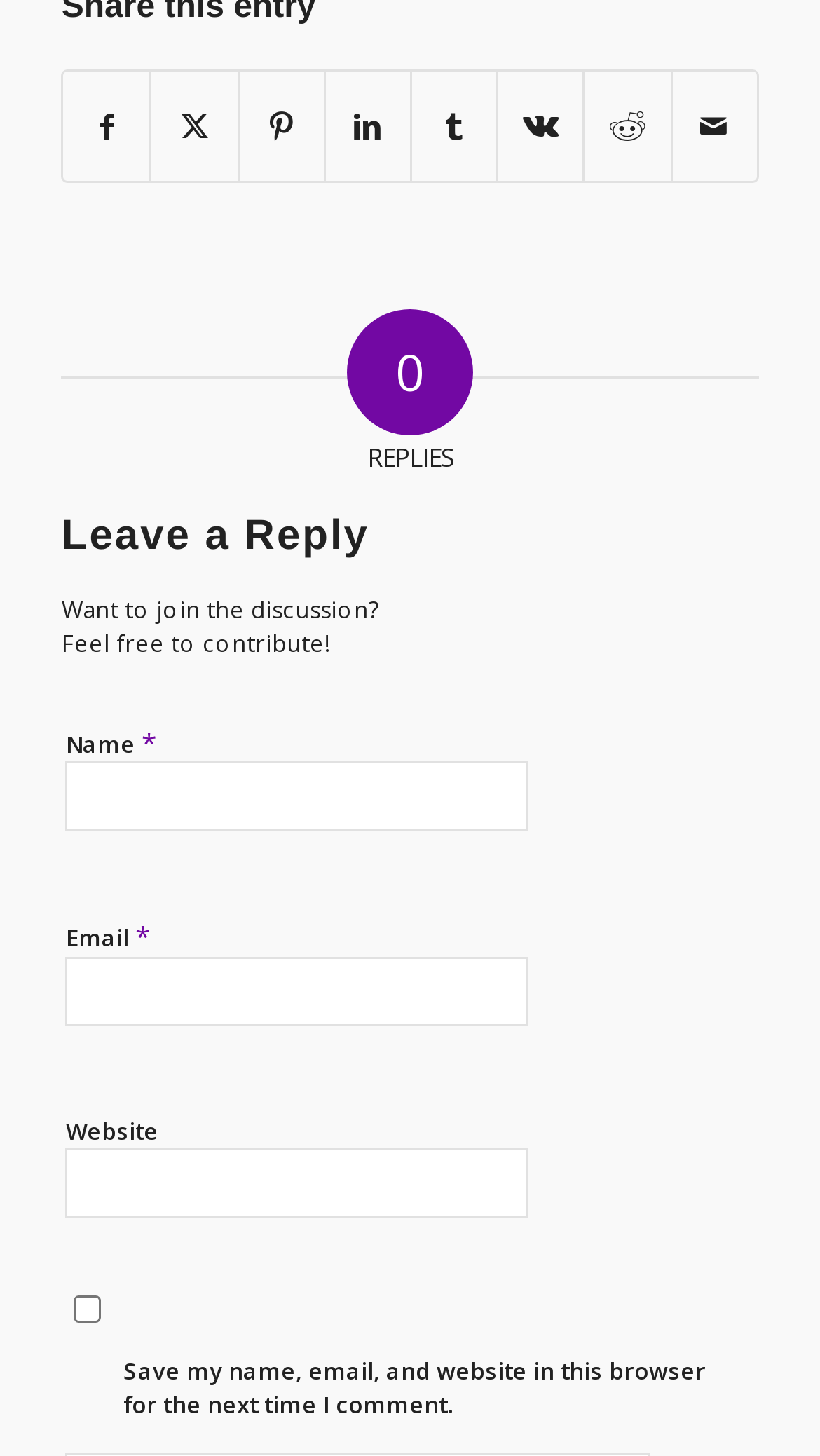Find the bounding box coordinates of the clickable region needed to perform the following instruction: "Leave a reply". The coordinates should be provided as four float numbers between 0 and 1, i.e., [left, top, right, bottom].

[0.075, 0.352, 0.797, 0.384]